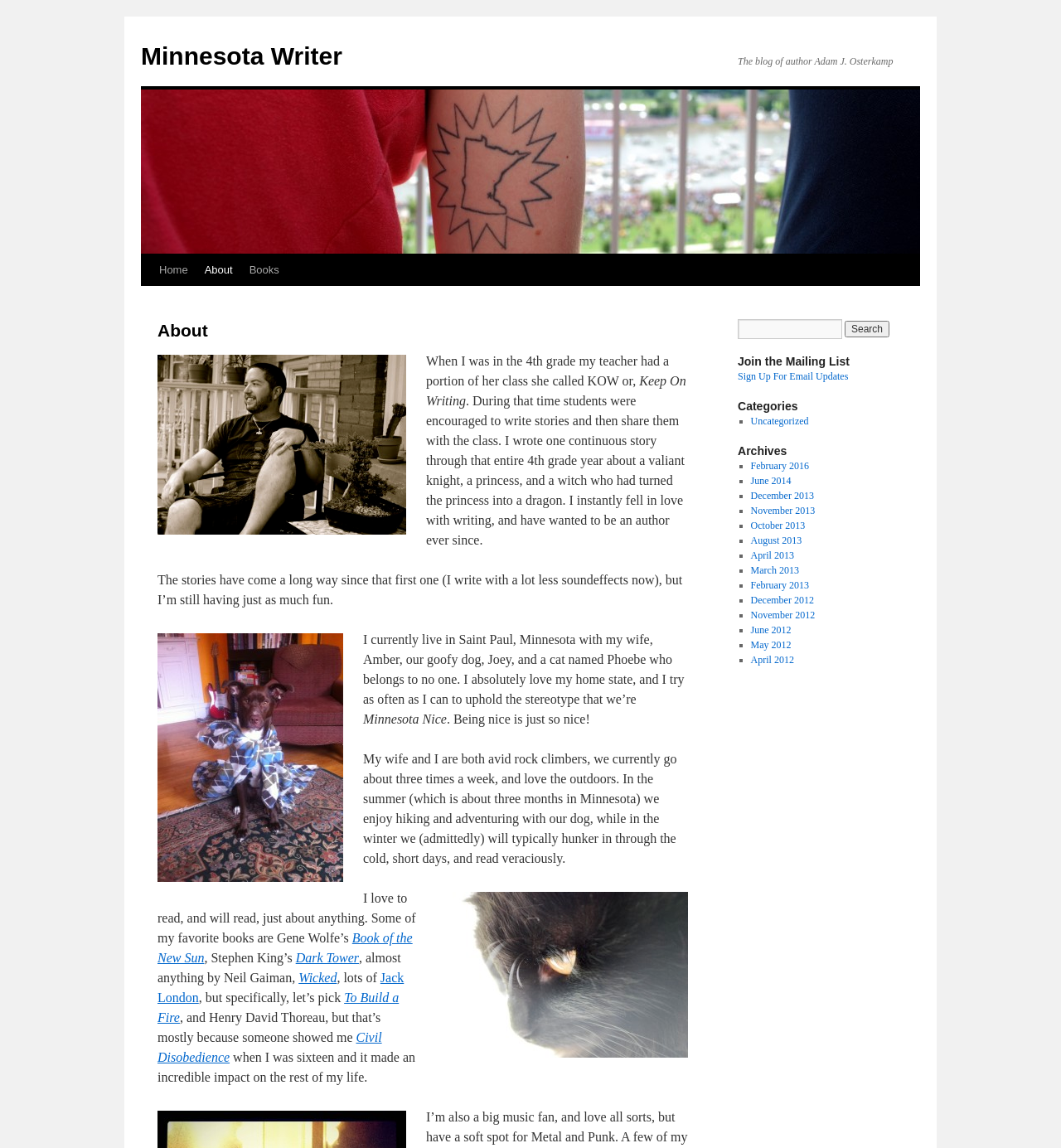Locate the bounding box coordinates of the area where you should click to accomplish the instruction: "Sign up for email updates".

[0.695, 0.323, 0.799, 0.333]